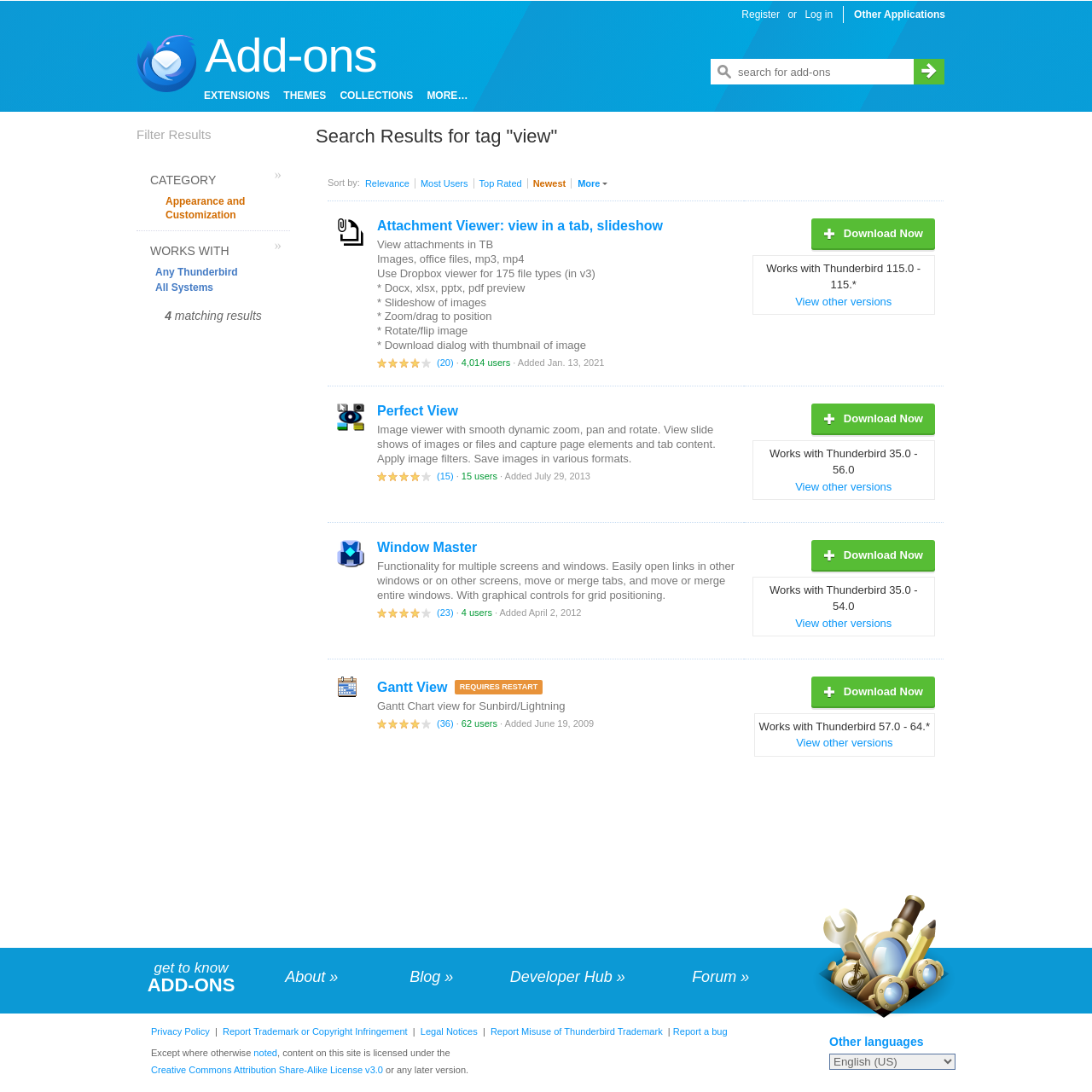How many users are using the third search result?
Refer to the screenshot and answer in one word or phrase.

4 users